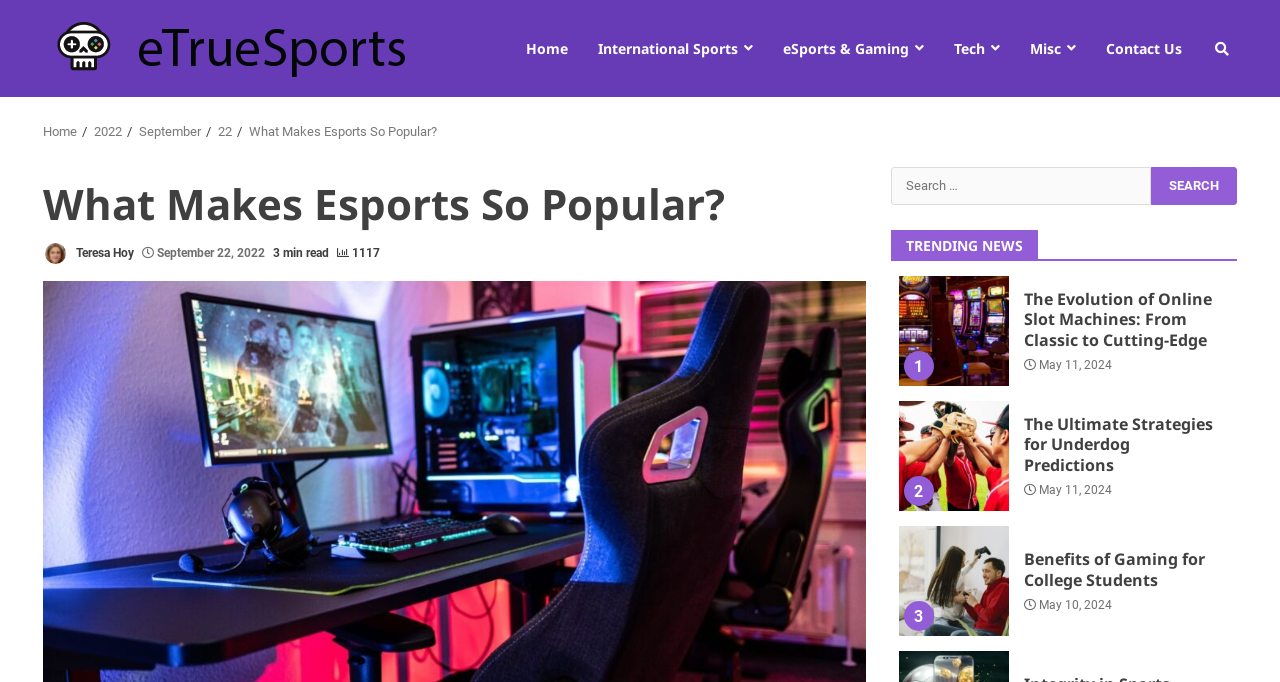Locate the bounding box coordinates of the segment that needs to be clicked to meet this instruction: "Search for something".

[0.696, 0.244, 0.966, 0.3]